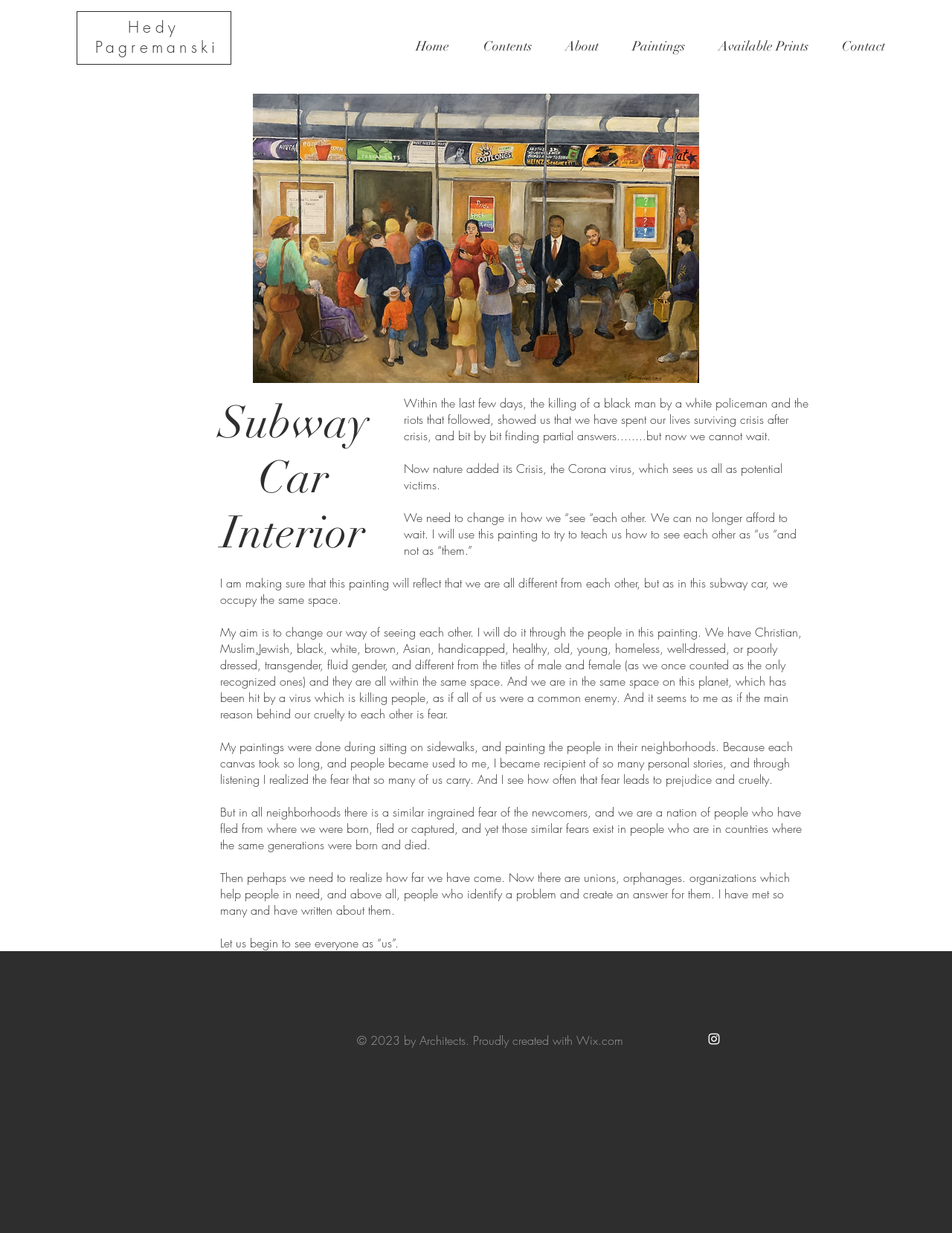Answer this question in one word or a short phrase: What is the theme of the painting described?

Unity and diversity